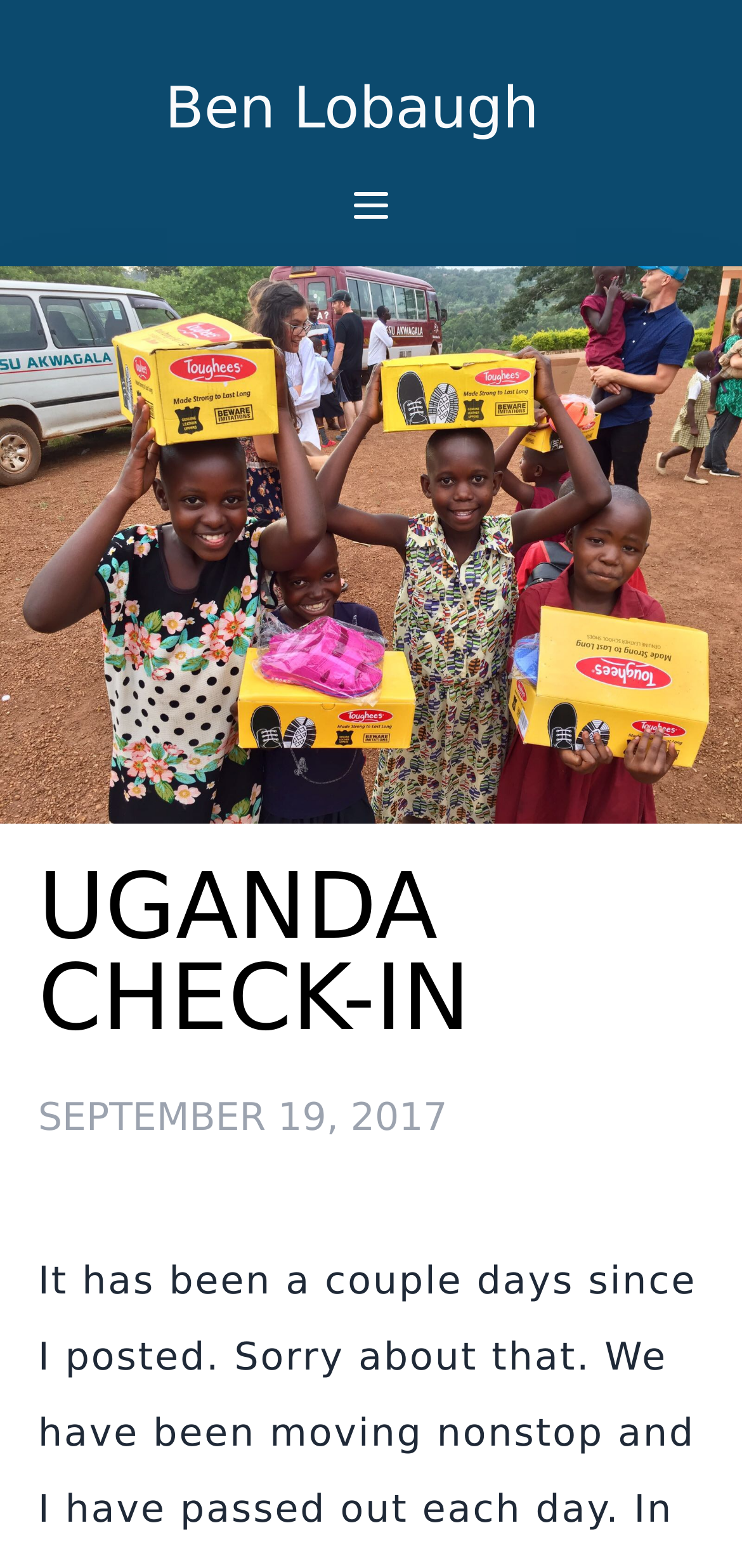Utilize the details in the image to thoroughly answer the following question: What is the country mentioned in the webpage?

The webpage contains a link with the text 'UGANDA CHECK-IN', which suggests that UGANDA is a country mentioned on the webpage.